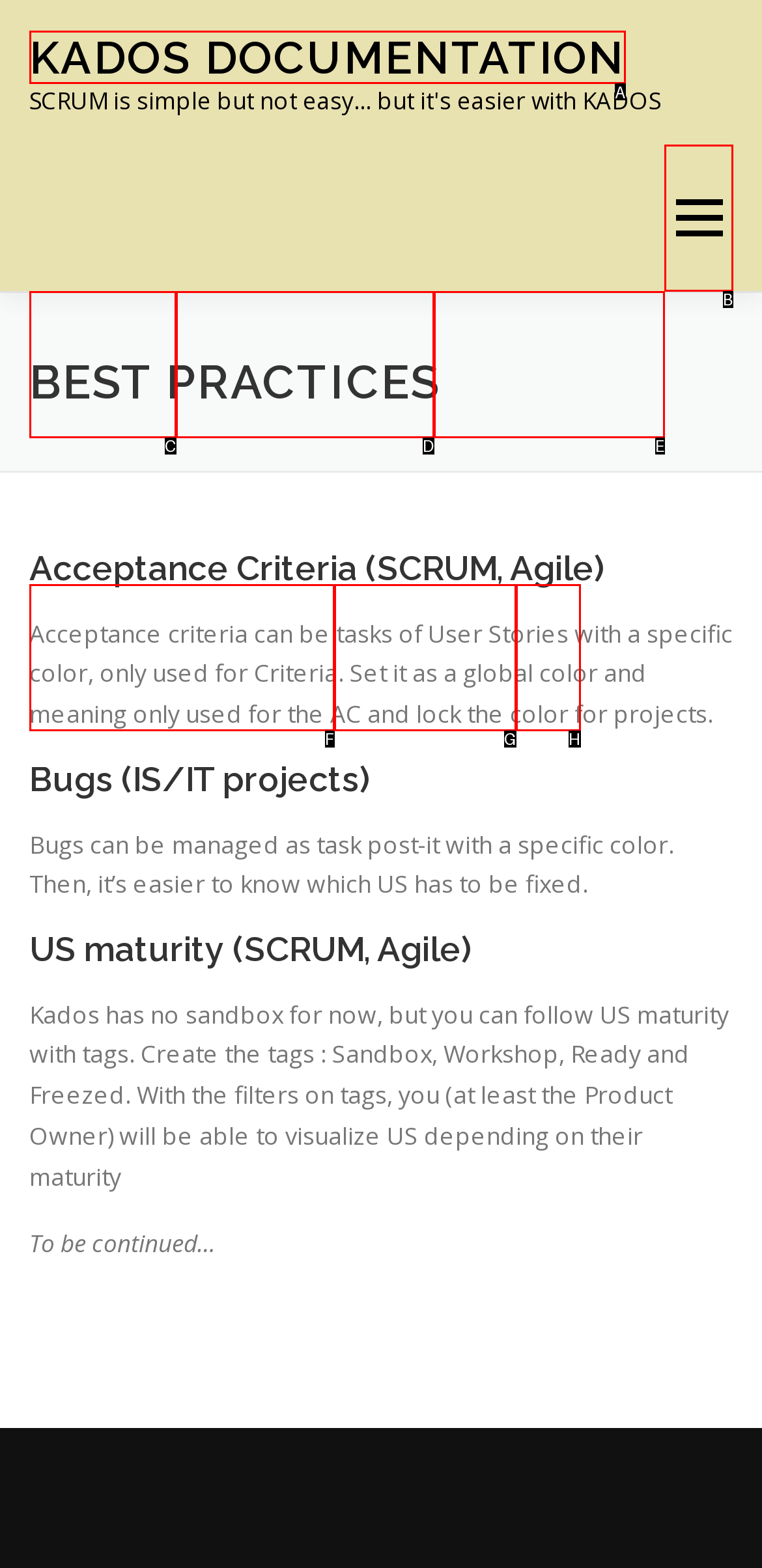Select the option that matches the description: Functions. Answer with the letter of the correct option directly.

E